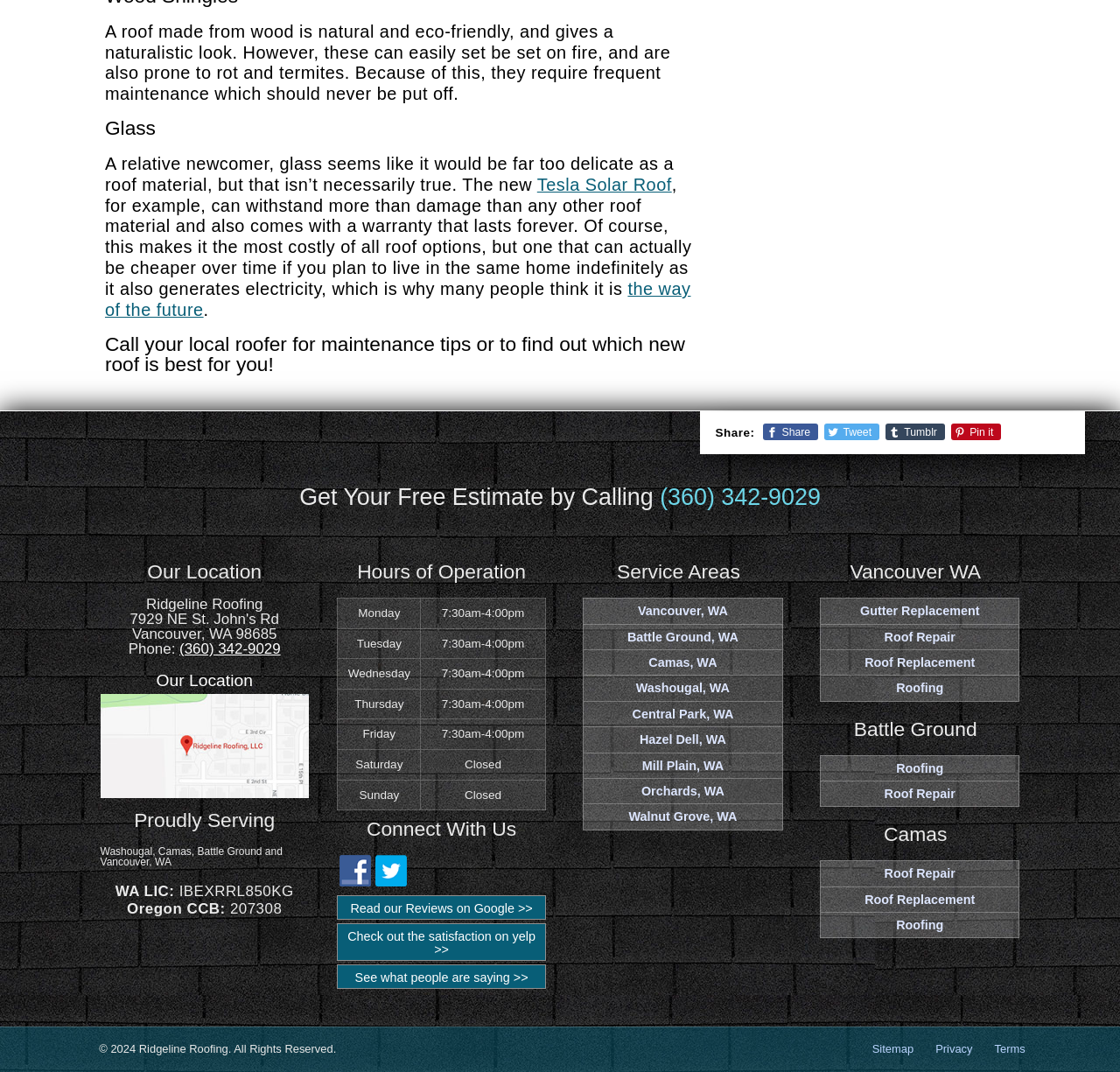What is the license number of Ridgeline Roofing in Washington?
Analyze the screenshot and provide a detailed answer to the question.

The license number is mentioned in the text as 'WA LIC: IBEXRRL850KG'.